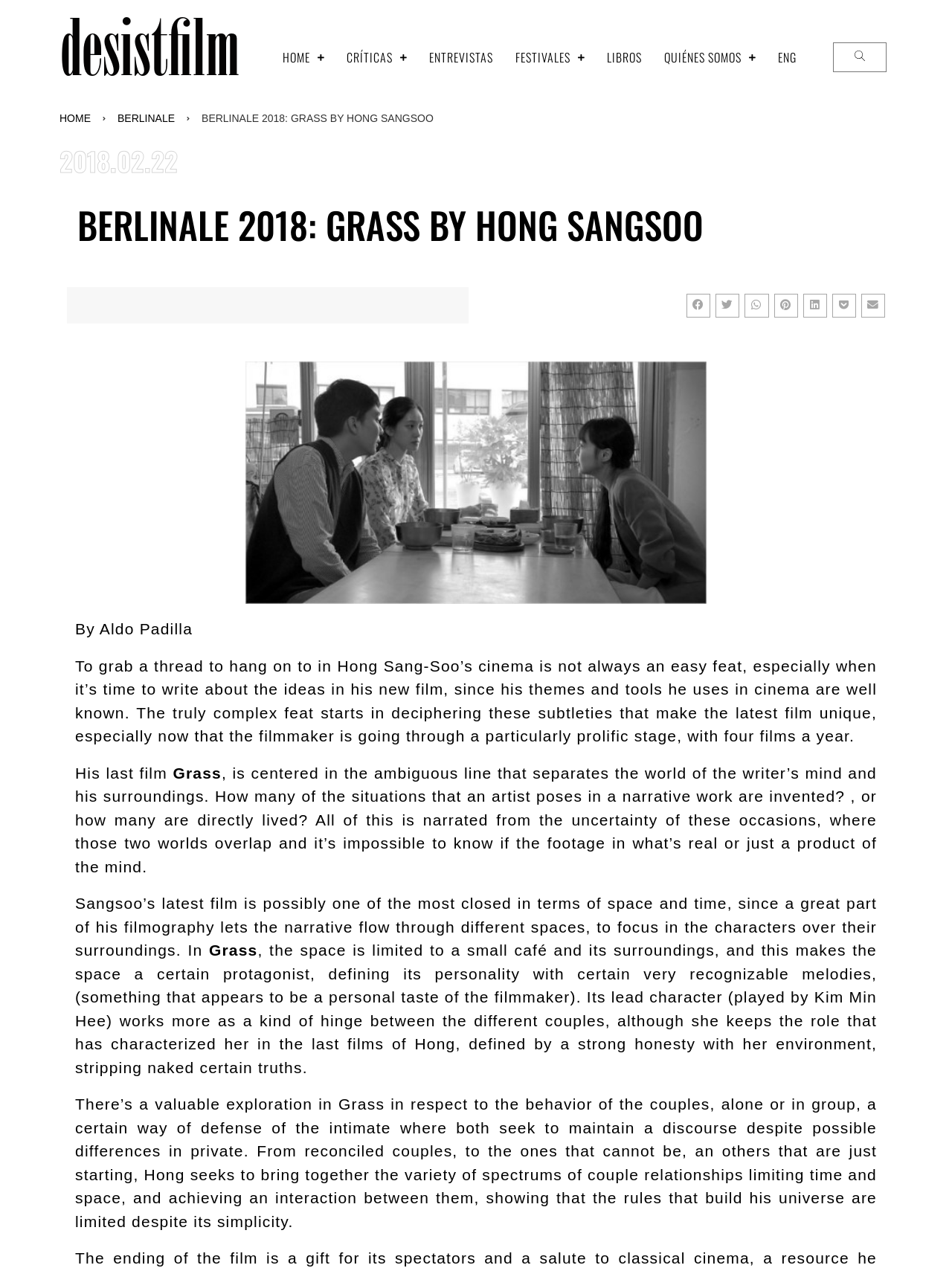What is the name of the film being reviewed?
Provide a short answer using one word or a brief phrase based on the image.

Grass